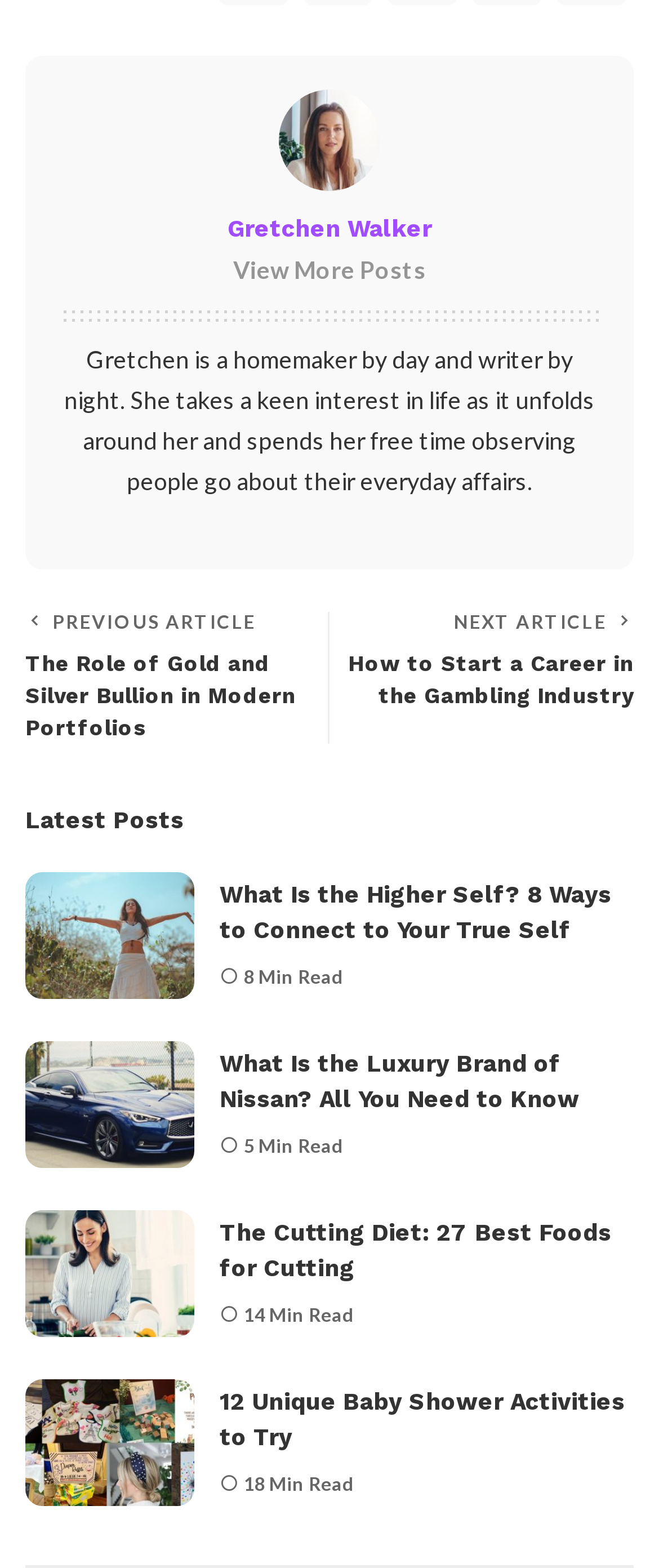Give a succinct answer to this question in a single word or phrase: 
Is there a 'NEXT ARTICLE' link on this page?

Yes